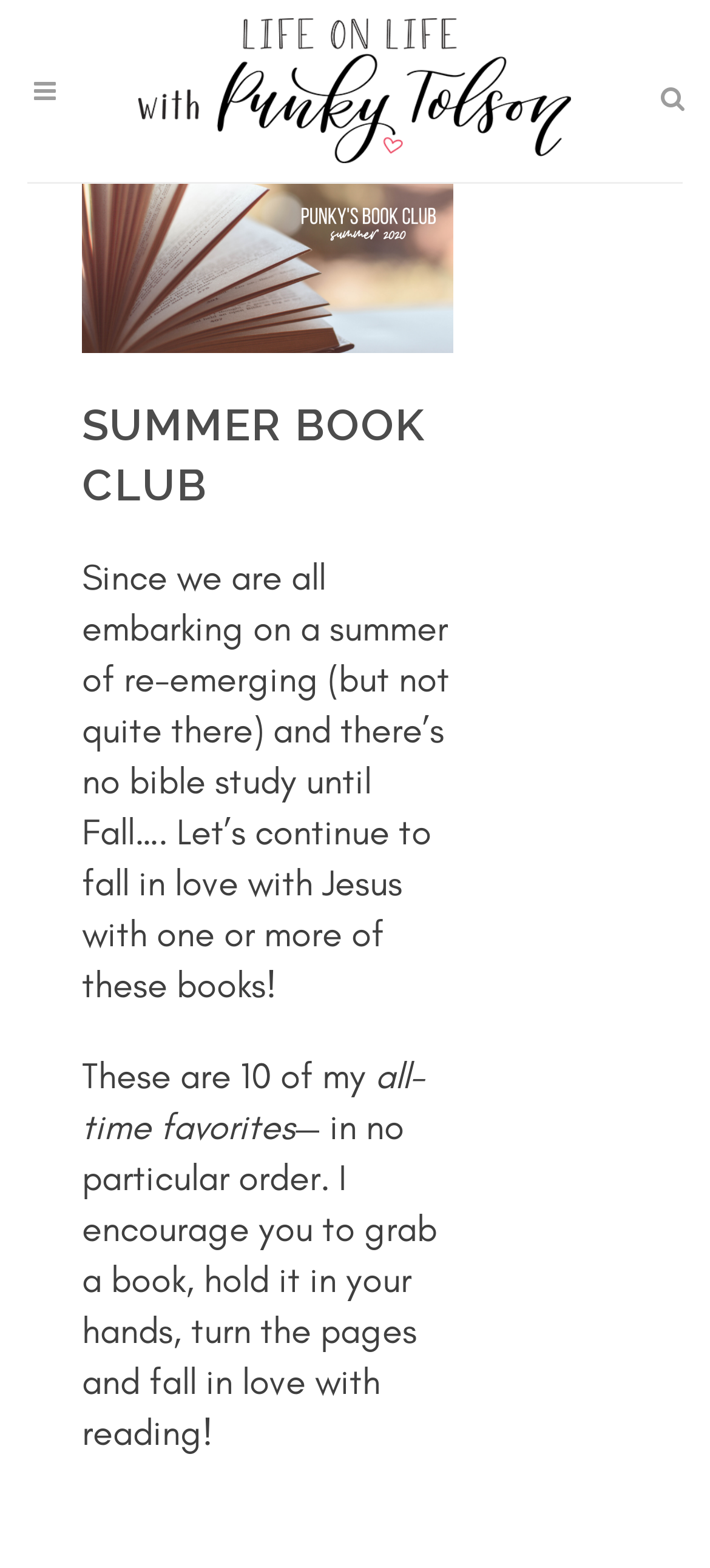What is the author encouraging readers to do with the recommended books?
Look at the image and provide a short answer using one word or a phrase.

Hold and read